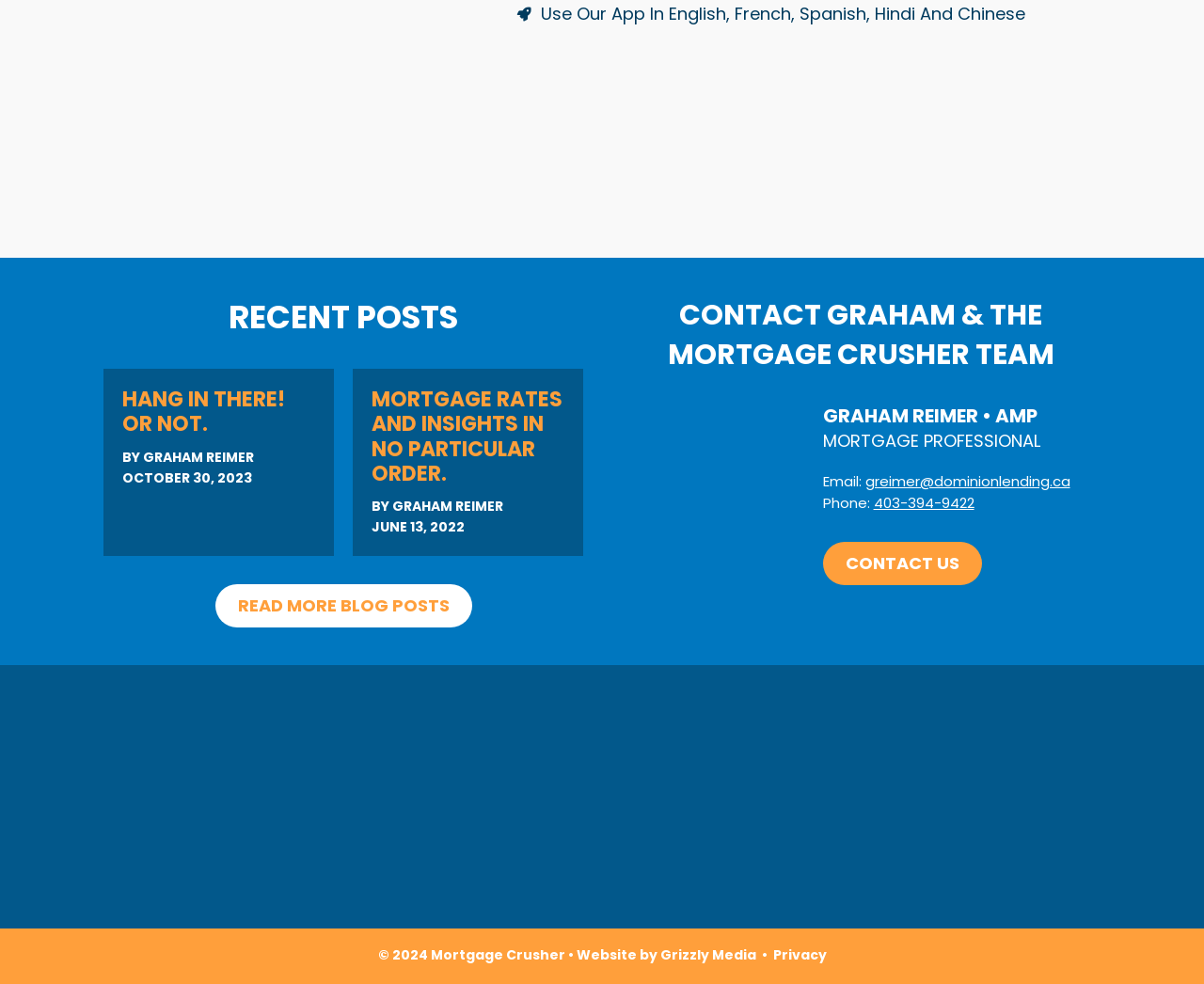Indicate the bounding box coordinates of the element that must be clicked to execute the instruction: "Download the app from Google Play". The coordinates should be given as four float numbers between 0 and 1, i.e., [left, top, right, bottom].

[0.539, 0.12, 0.656, 0.144]